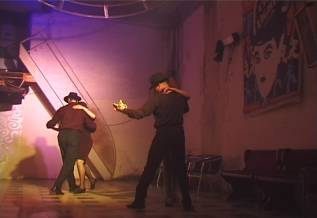Look at the image and answer the question in detail:
What is the woman's outfit like?

The caption describes the woman's outfit as fitted, implying that it is tailored to her body and accentuates her figure.